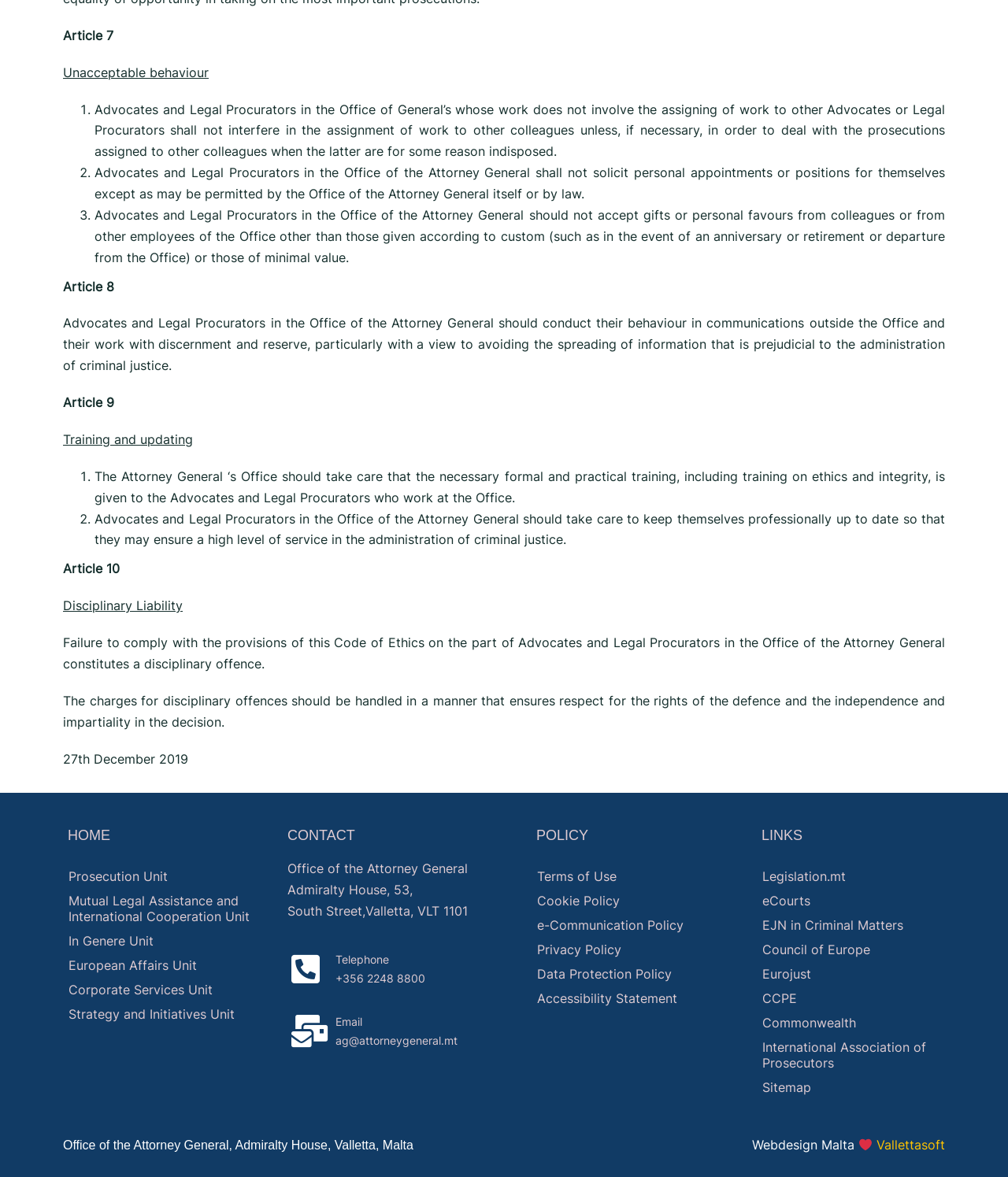Pinpoint the bounding box coordinates of the clickable area necessary to execute the following instruction: "Go to 'CONTACT'". The coordinates should be given as four float numbers between 0 and 1, namely [left, top, right, bottom].

[0.285, 0.704, 0.512, 0.716]